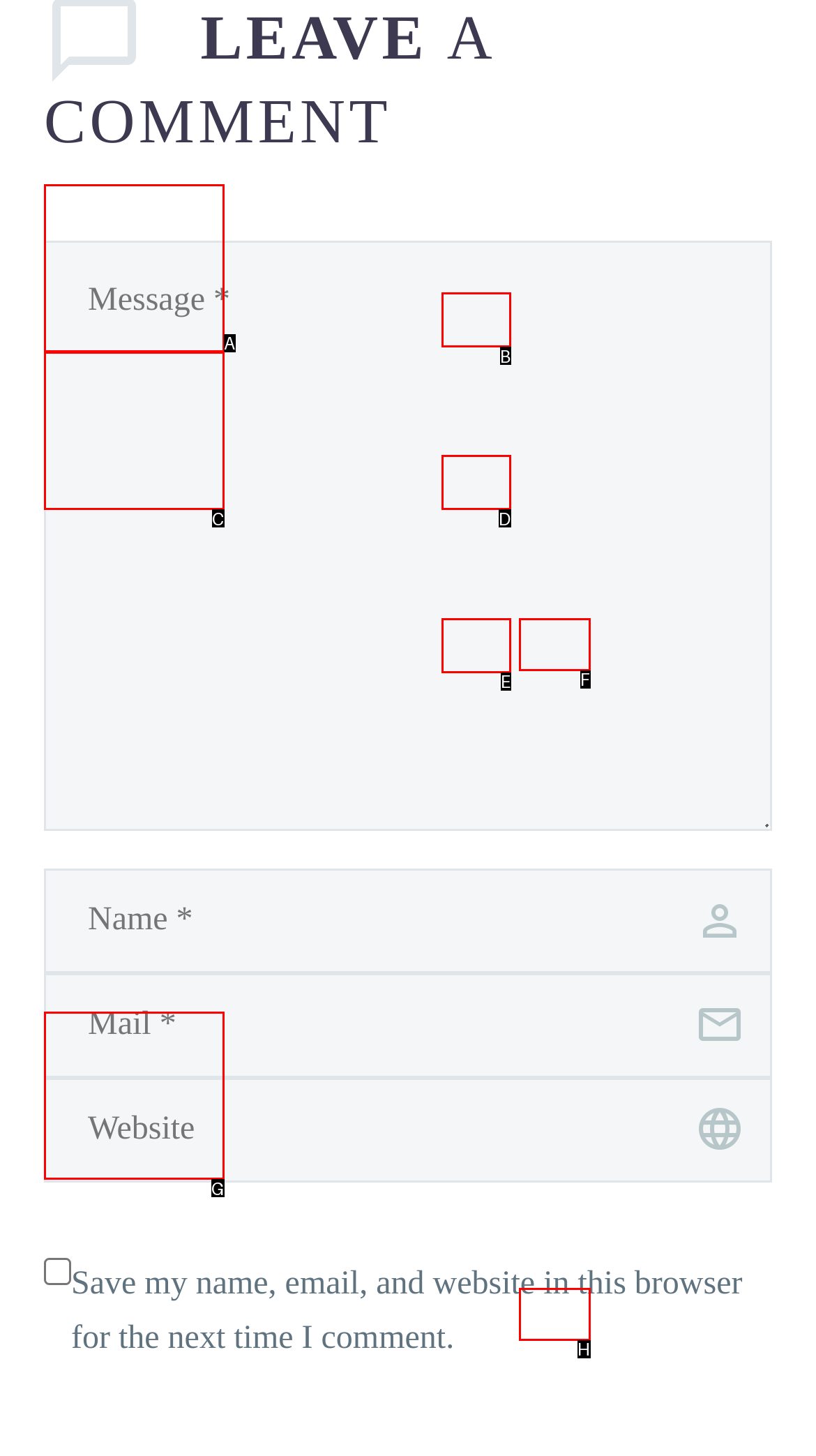Match the option to the description: parent_node: SEO Basics Tutorial
State the letter of the correct option from the available choices.

A